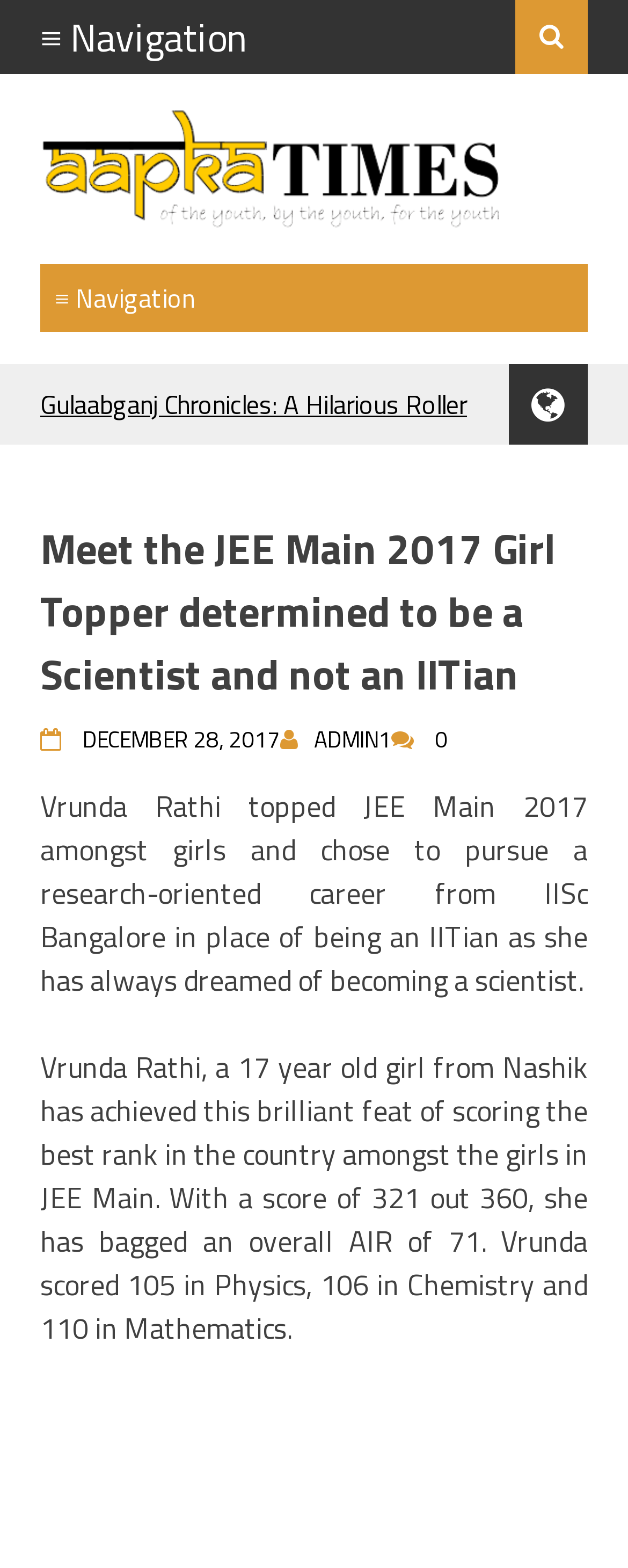What is the overall AIR of Vrunda Rathi?
Based on the image, respond with a single word or phrase.

71